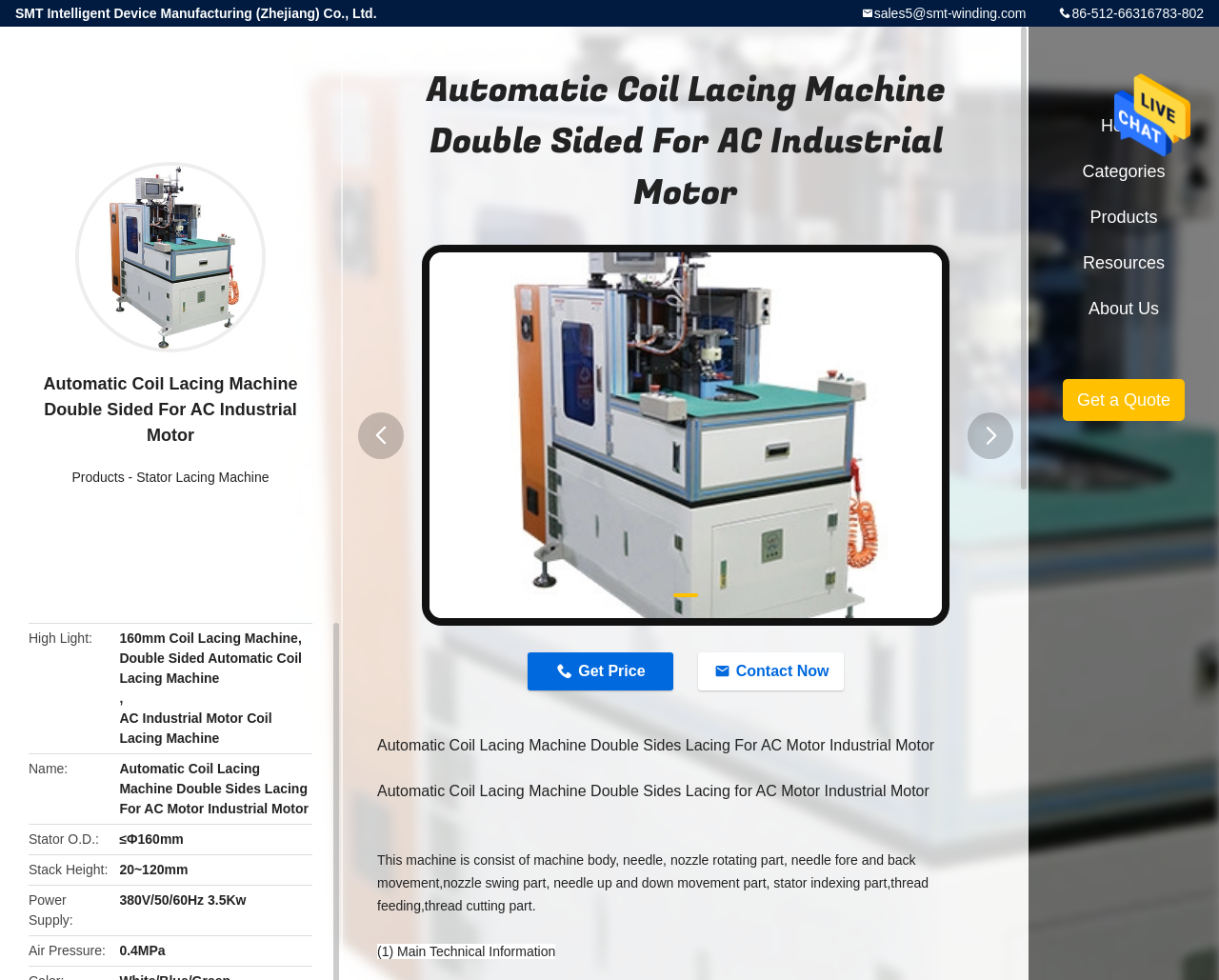Please find the bounding box for the UI component described as follows: "Products".

[0.852, 0.198, 0.992, 0.245]